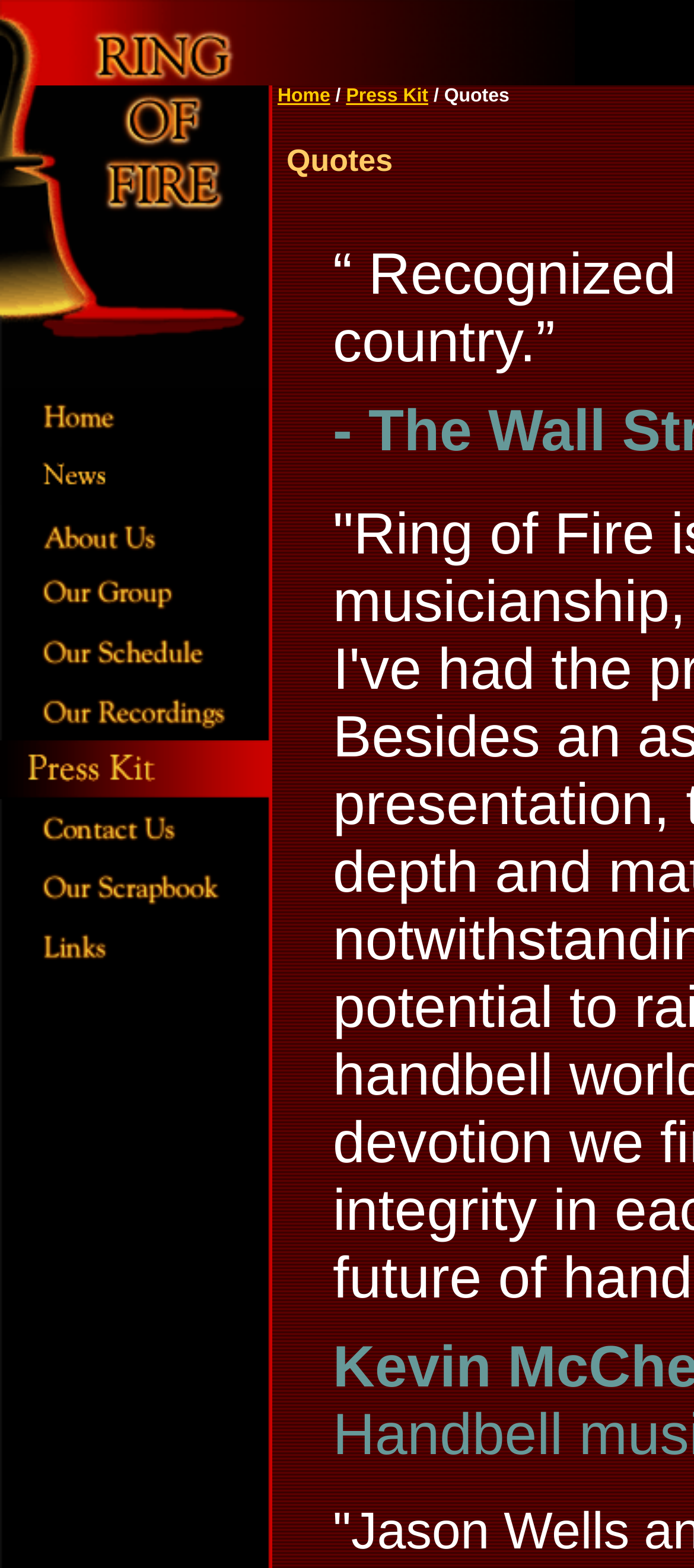Analyze the image and answer the question with as much detail as possible: 
What is the y-coordinate of the top of the second image?

I found the second image element with bounding box coordinates [0.392, 0.0, 0.828, 0.054], and the top y-coordinate is 0.054.